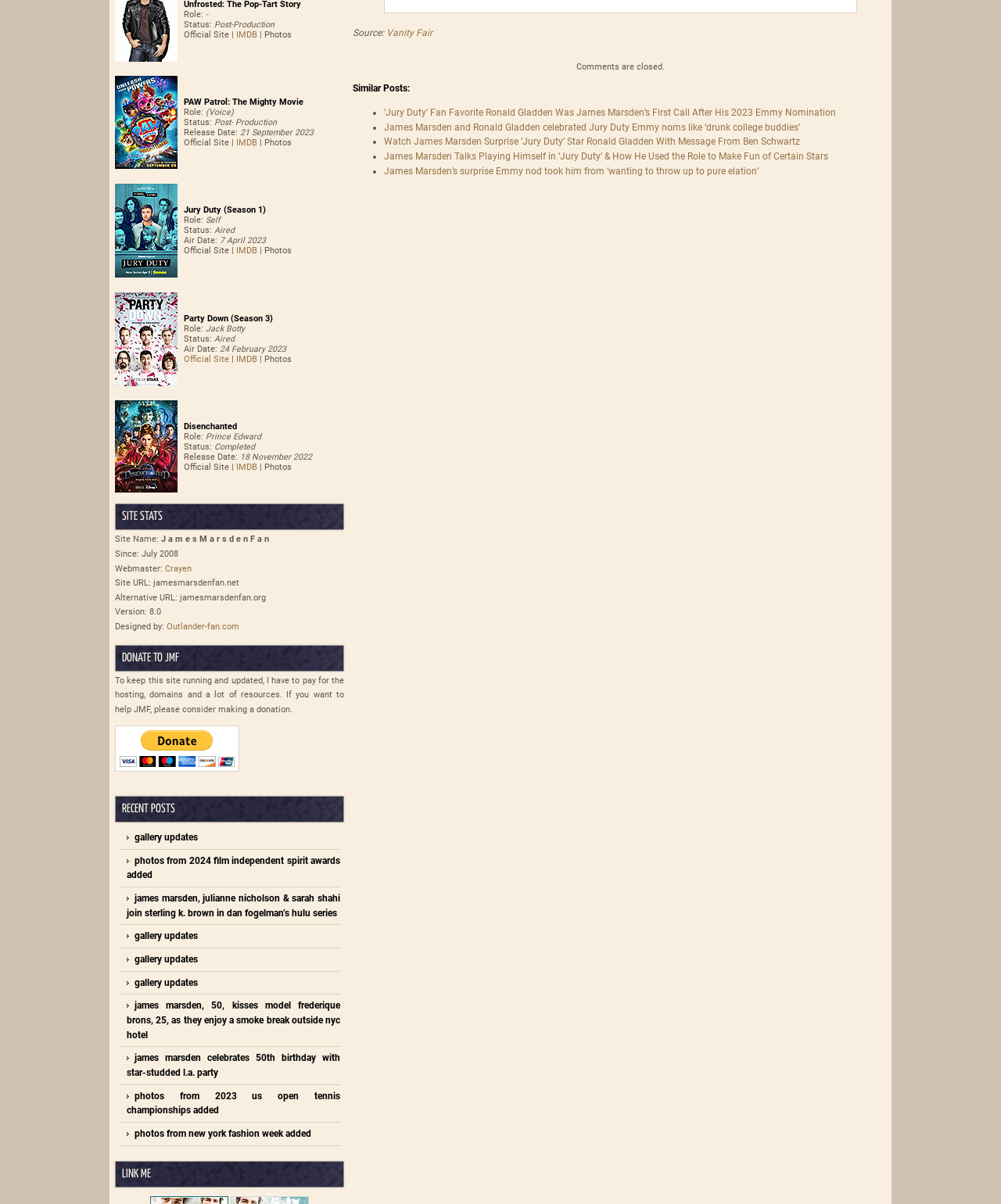Indicate the bounding box coordinates of the element that must be clicked to execute the instruction: "Visit the 'Vanity Fair' source". The coordinates should be given as four float numbers between 0 and 1, i.e., [left, top, right, bottom].

[0.386, 0.023, 0.432, 0.032]